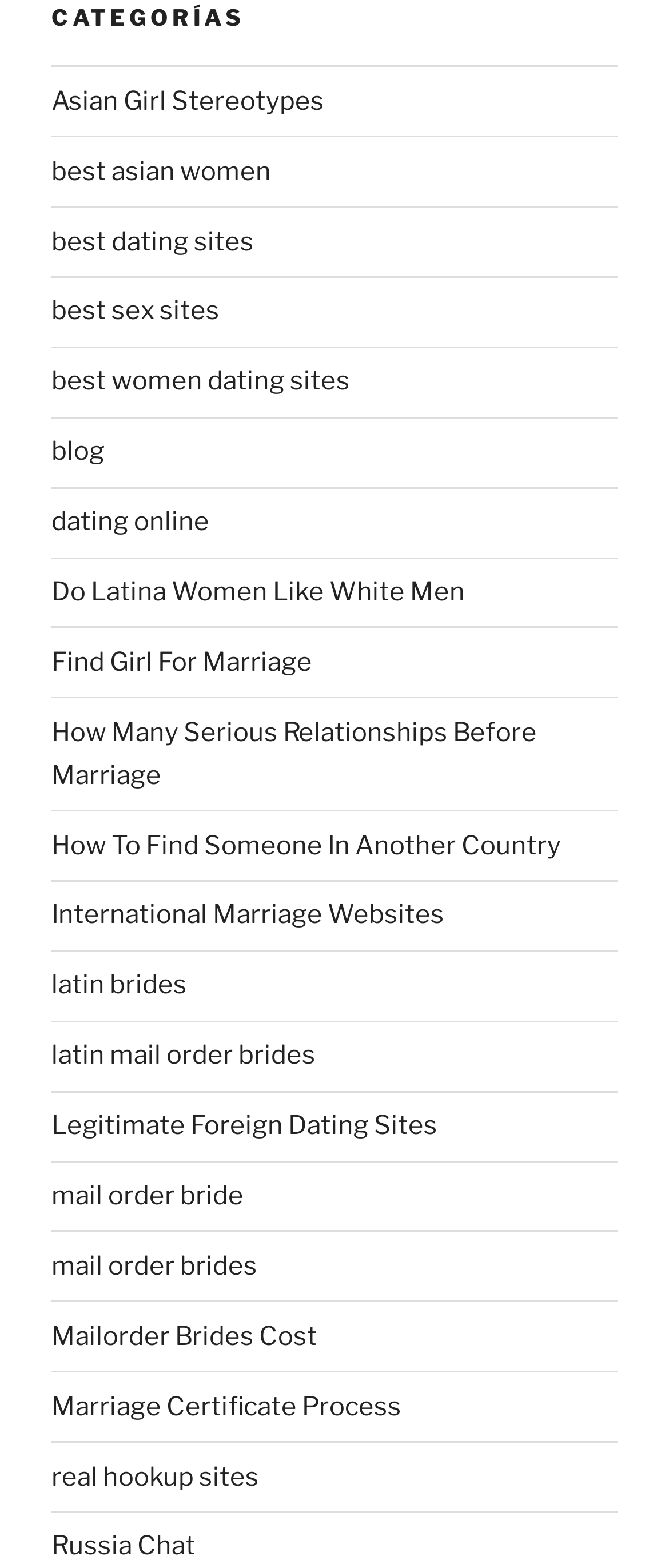Please identify the bounding box coordinates of the region to click in order to complete the task: "Visit 'best dating sites'". The coordinates must be four float numbers between 0 and 1, specified as [left, top, right, bottom].

[0.077, 0.144, 0.379, 0.164]